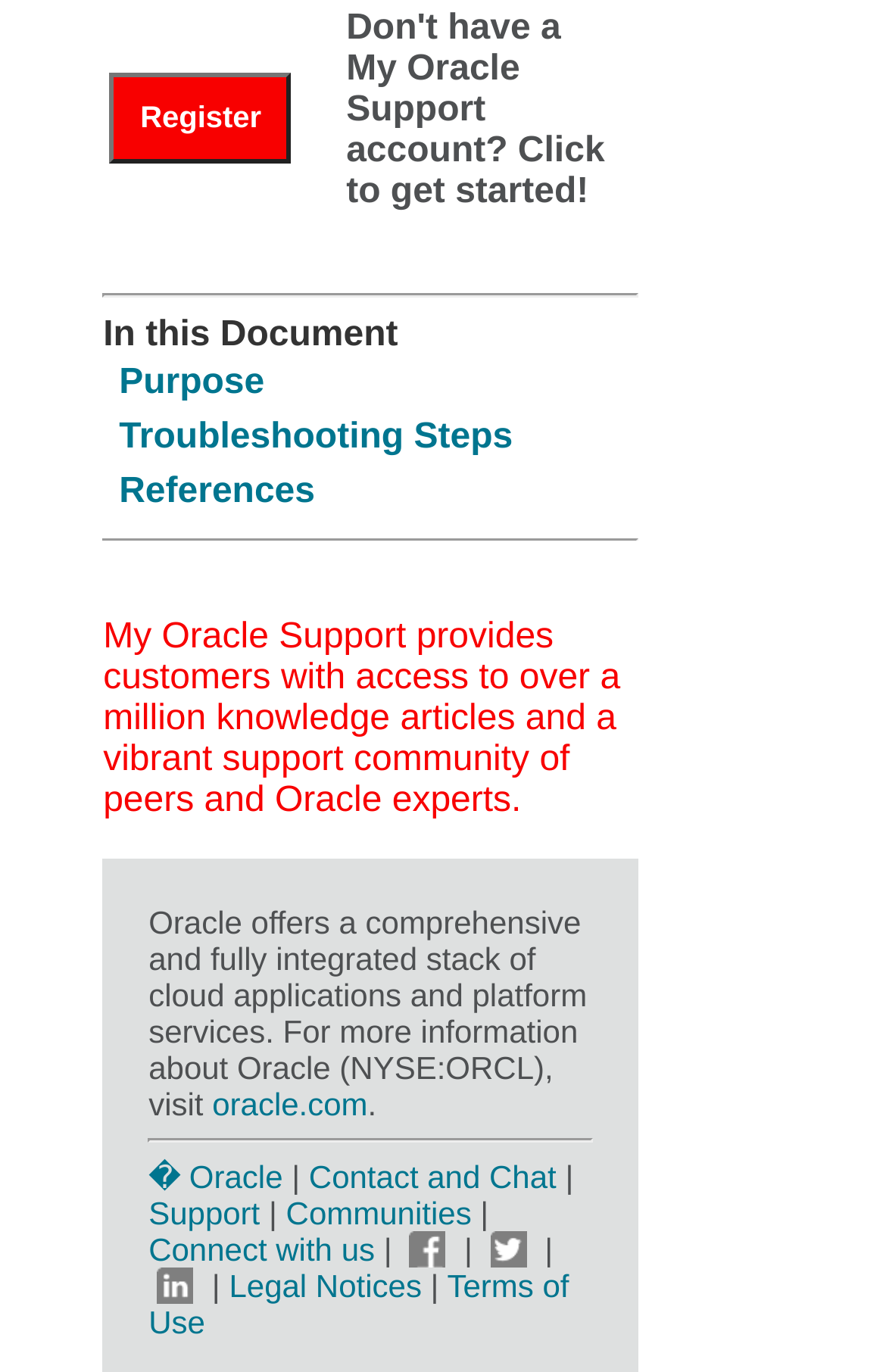Provide a short, one-word or phrase answer to the question below:
What social media platforms are mentioned on the webpage?

Facebook, Twitter, Linked In